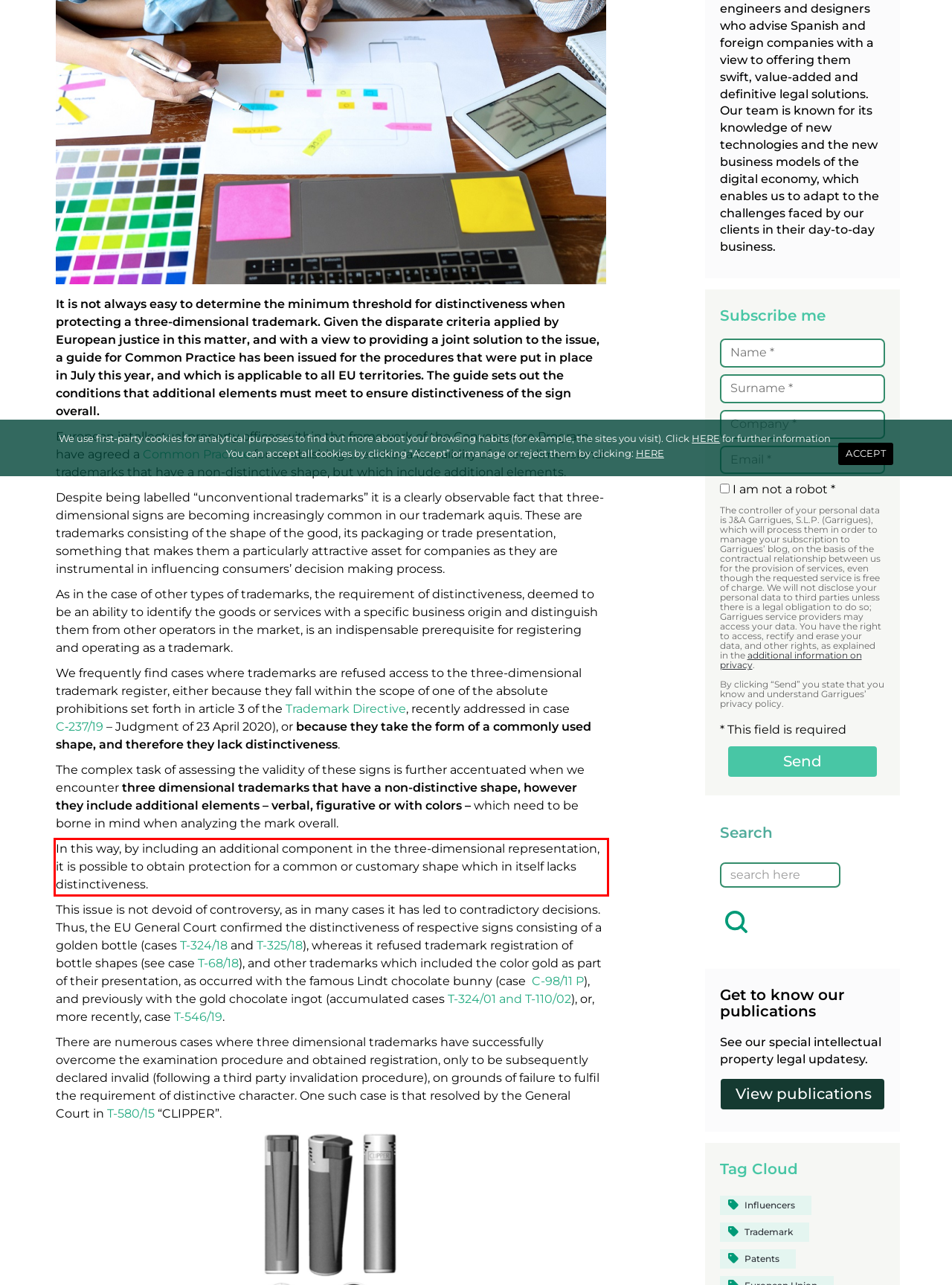Using the provided webpage screenshot, identify and read the text within the red rectangle bounding box.

In this way, by including an additional component in the three-dimensional representation, it is possible to obtain protection for a common or customary shape which in itself lacks distinctiveness.